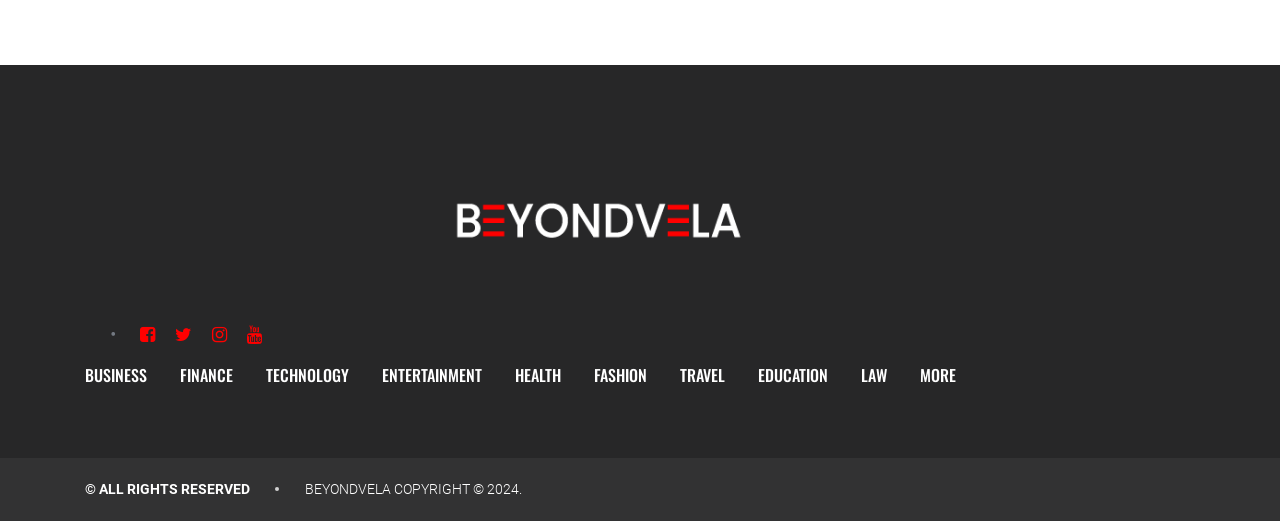What is the purpose of the link 'BEYONDVELA' at the bottom of the webpage?
Answer the question based on the image using a single word or a brief phrase.

Website credits